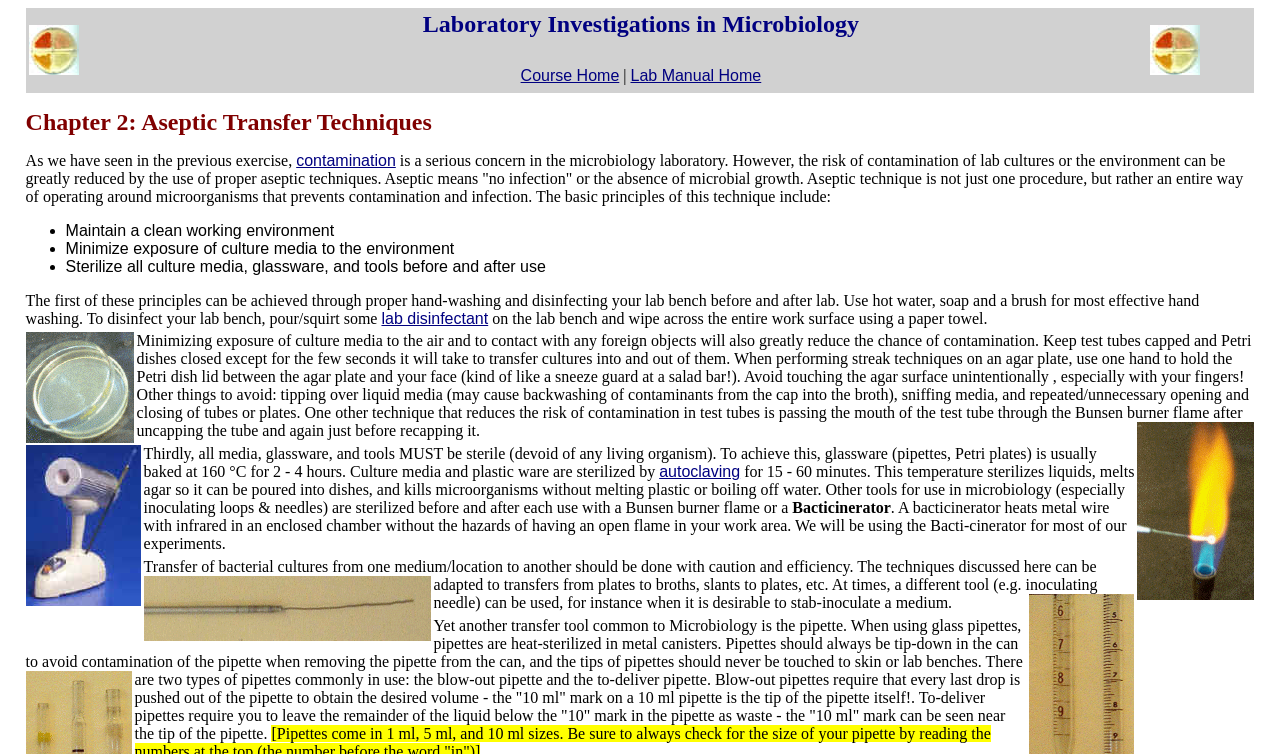What is the main topic of this webpage?
Please use the image to deliver a detailed and complete answer.

Based on the webpage content, I can see that the main topic is aseptic technique, which is a method to prevent contamination in microbiology laboratory. The webpage provides detailed information on the principles and practices of aseptic technique.